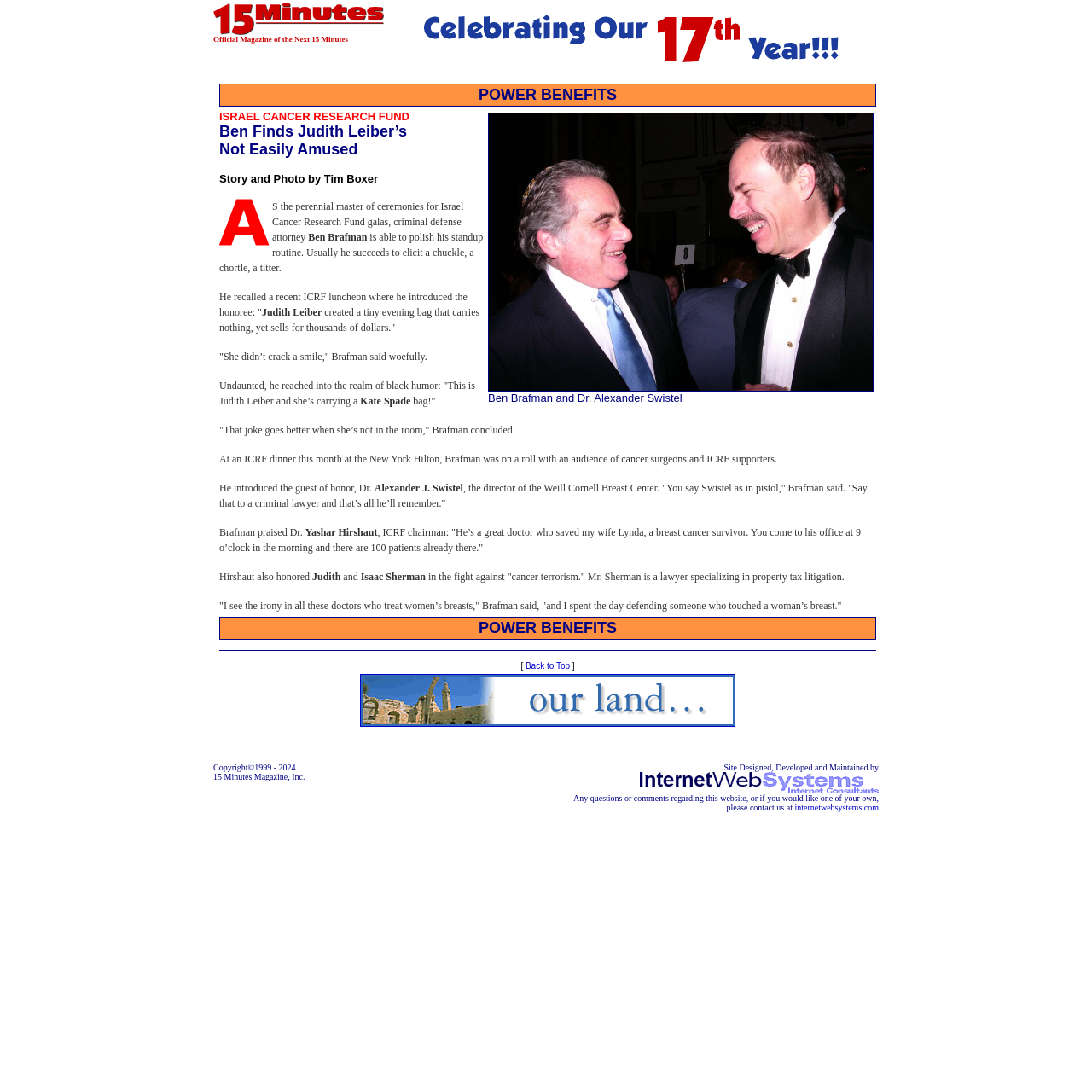Using the details from the image, please elaborate on the following question: What is the name of the doctor who saved Ben Brafman's wife?

According to the text, Dr. Yashar Hirshaut is the doctor who saved Ben Brafman's wife, Lynda, who is a breast cancer survivor.